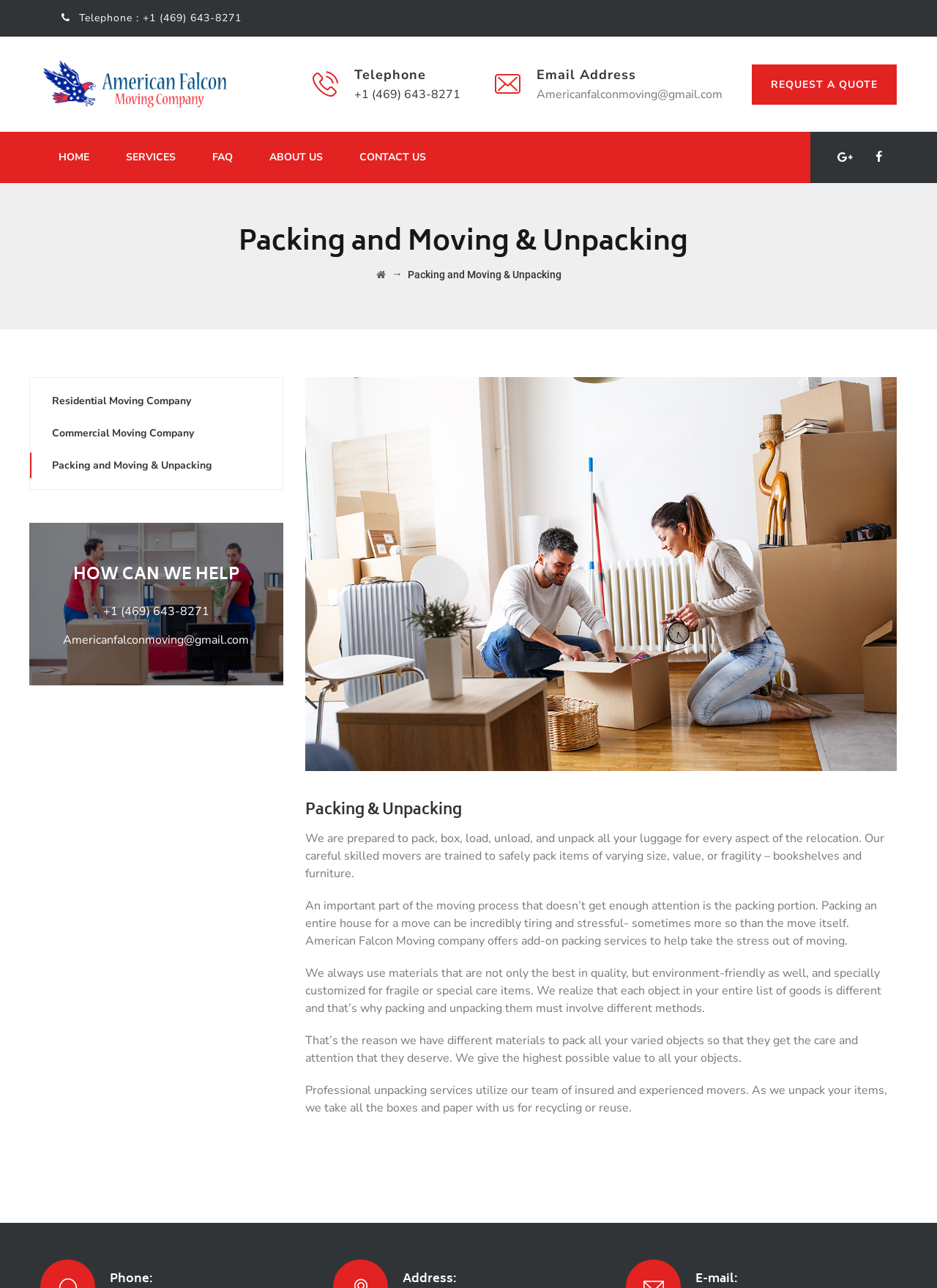Find the bounding box coordinates of the element's region that should be clicked in order to follow the given instruction: "Visit 'How to invest my money to make more money'". The coordinates should consist of four float numbers between 0 and 1, i.e., [left, top, right, bottom].

None